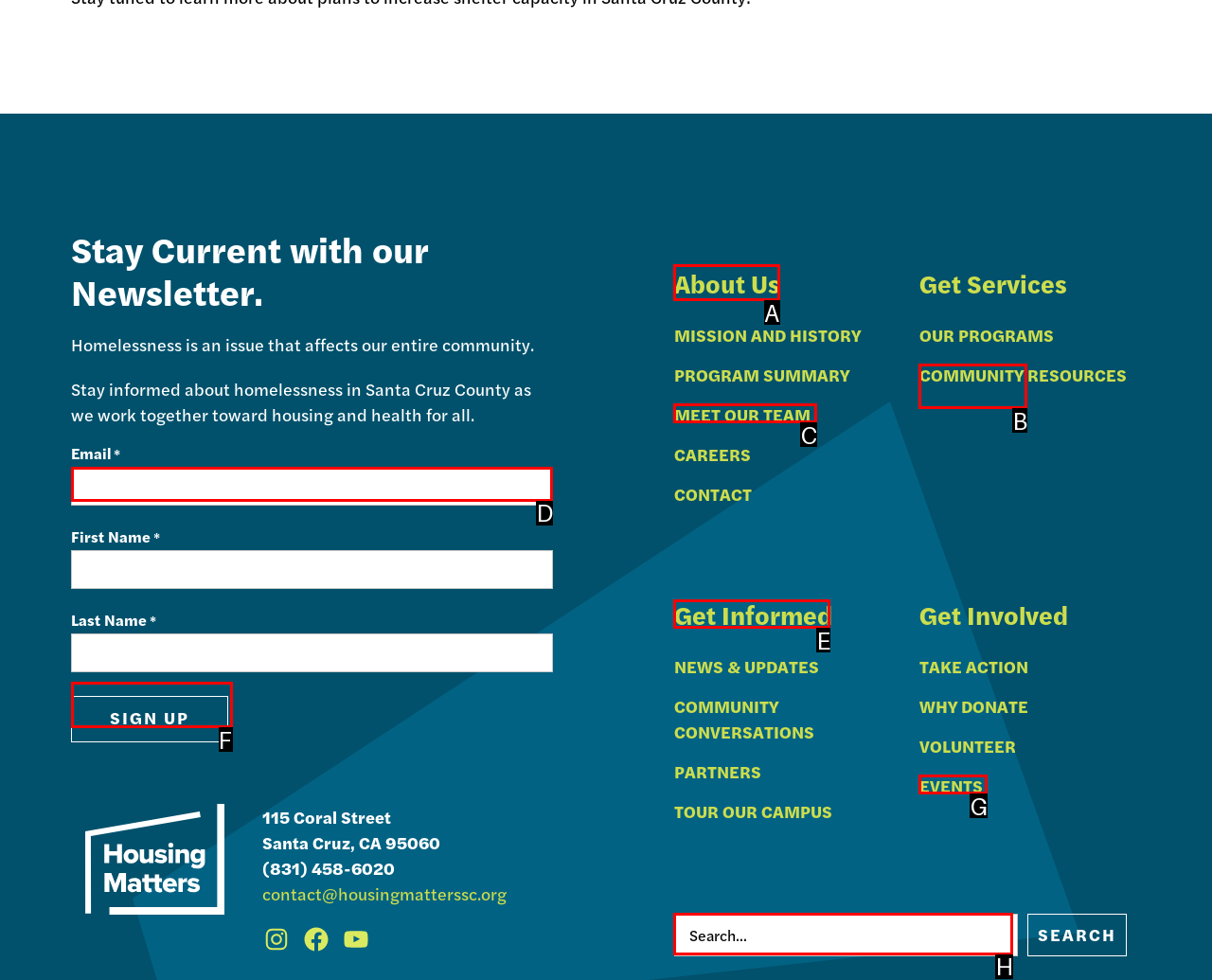Specify the letter of the UI element that should be clicked to achieve the following: View About Us
Provide the corresponding letter from the choices given.

A